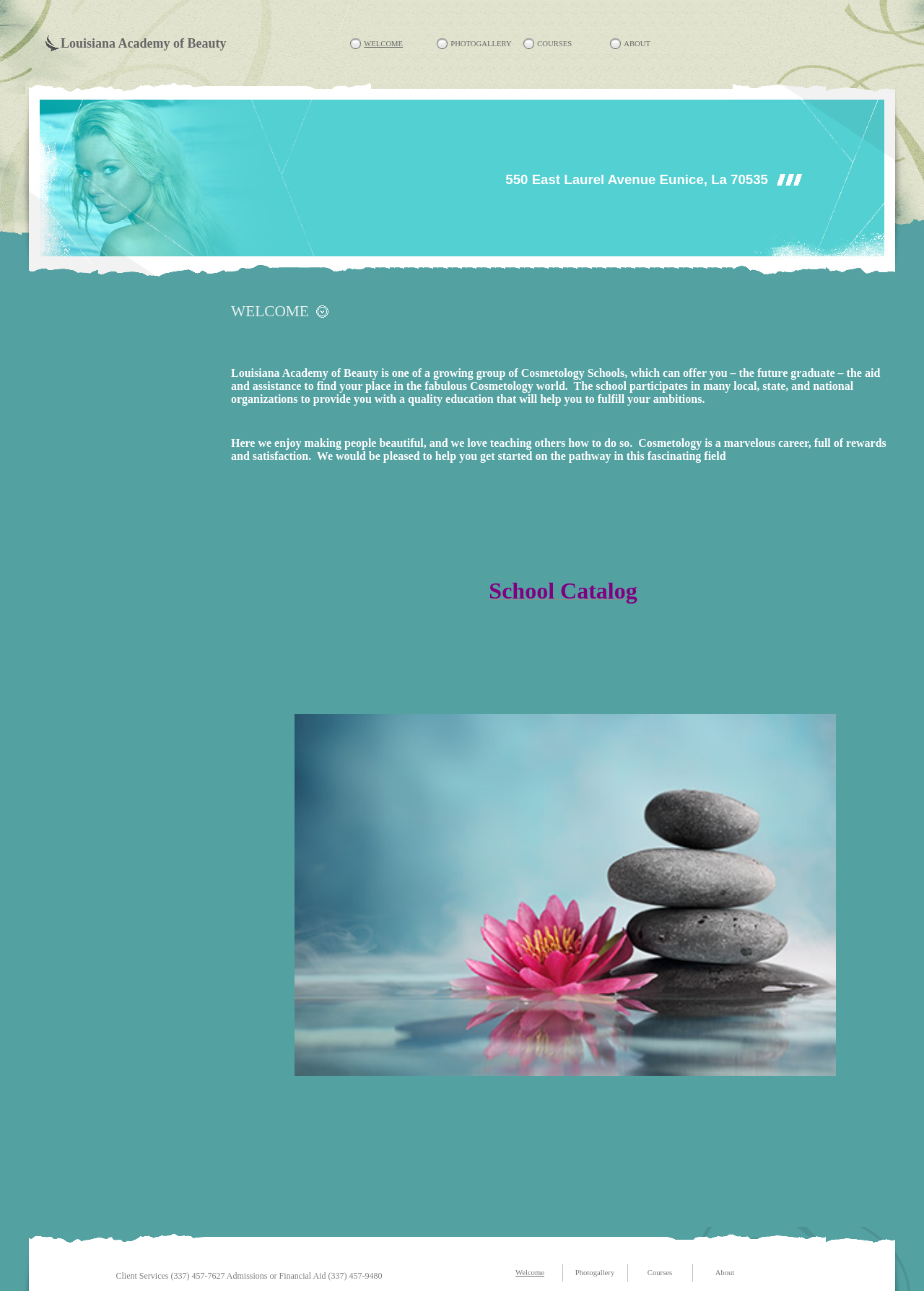Using the element description provided, determine the bounding box coordinates in the format (top-left x, top-left y, bottom-right x, bottom-right y). Ensure that all values are floating point numbers between 0 and 1. Element description: Photogallery

[0.622, 0.983, 0.665, 0.989]